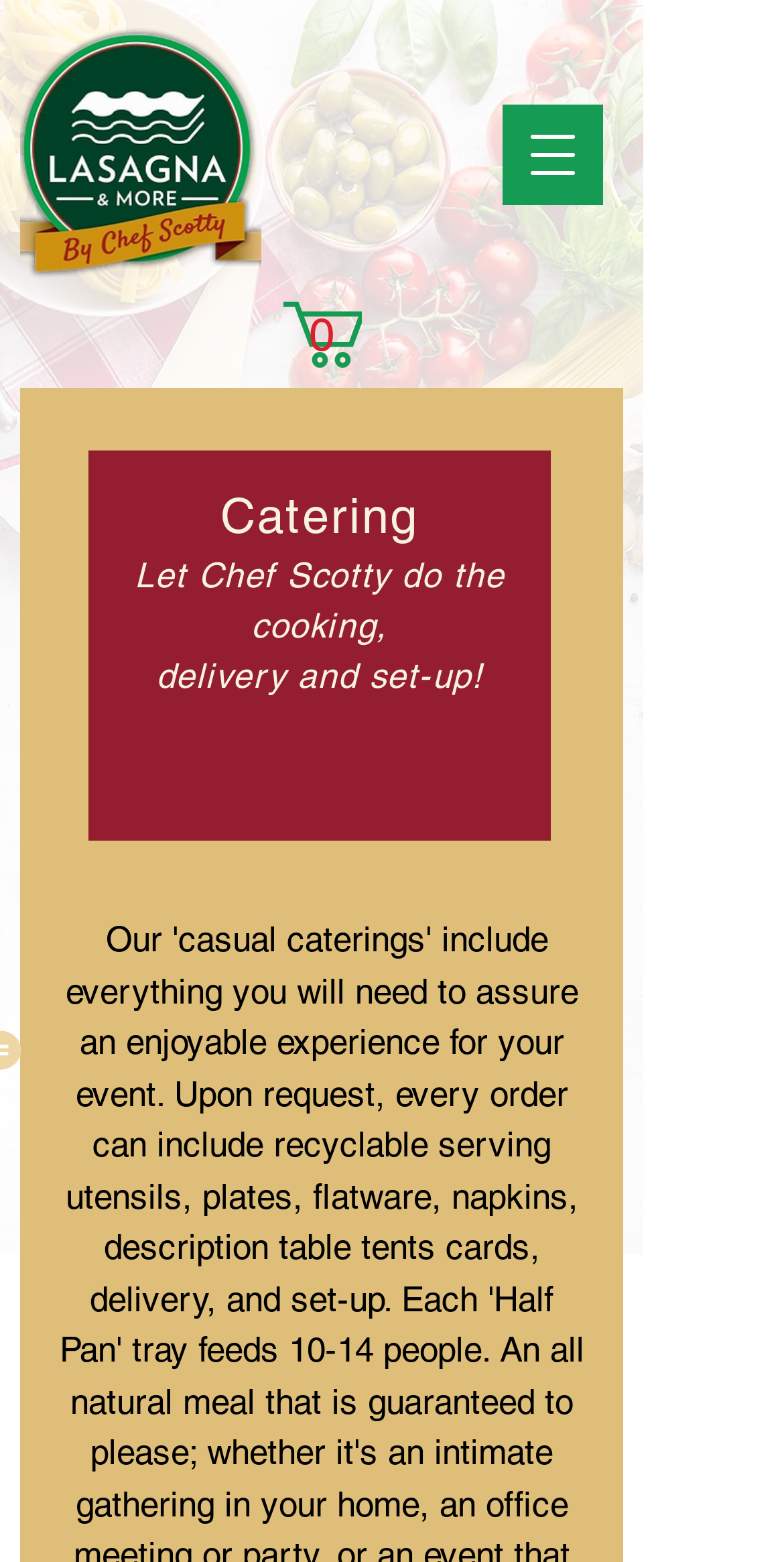With reference to the image, please provide a detailed answer to the following question: What is the name of the chef mentioned?

I found a heading element with the text 'Let Chef Scotty do the cooking,', which mentions the name of the chef.